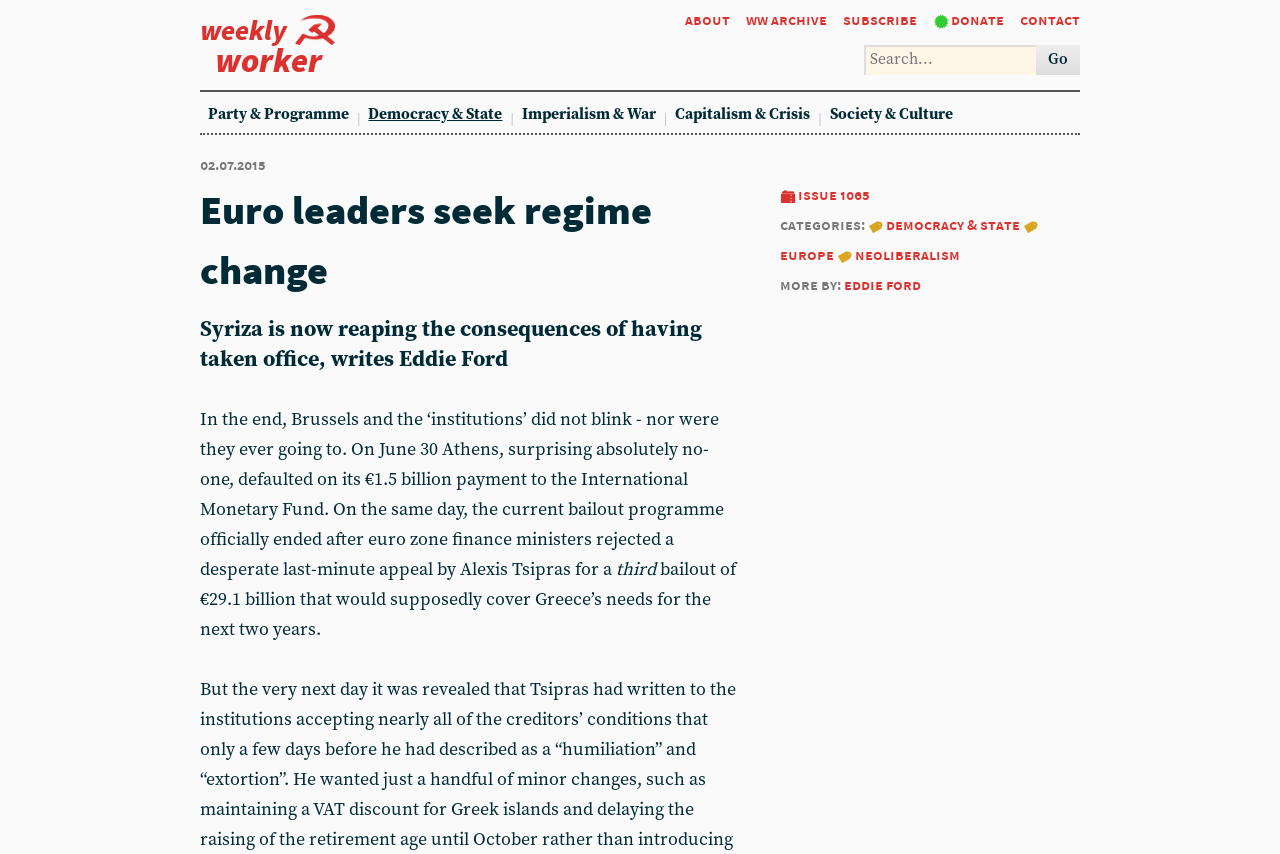Determine the bounding box coordinates of the region that needs to be clicked to achieve the task: "Search for something".

[0.675, 0.053, 0.809, 0.088]